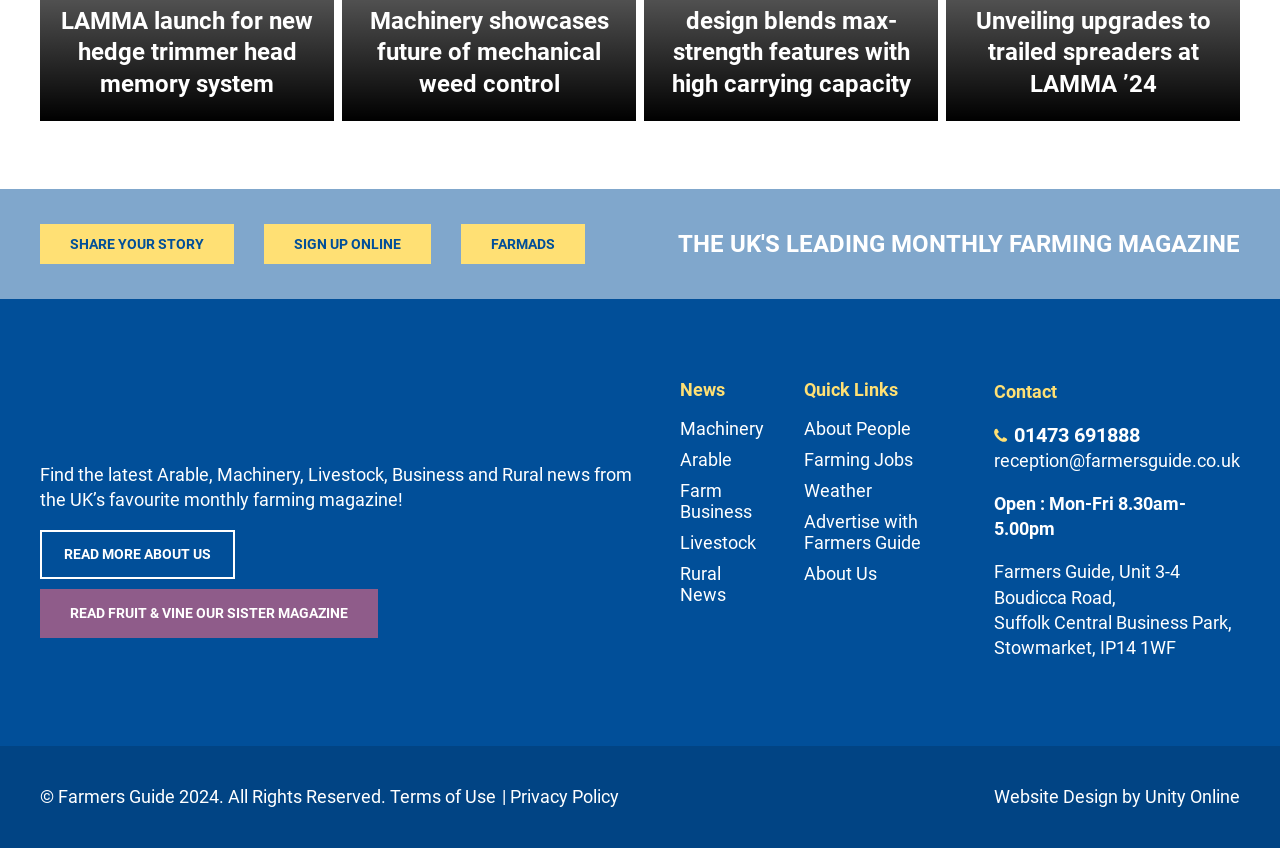Specify the bounding box coordinates of the element's region that should be clicked to achieve the following instruction: "Click on 'SHARE YOUR STORY'". The bounding box coordinates consist of four float numbers between 0 and 1, in the format [left, top, right, bottom].

[0.031, 0.265, 0.183, 0.312]